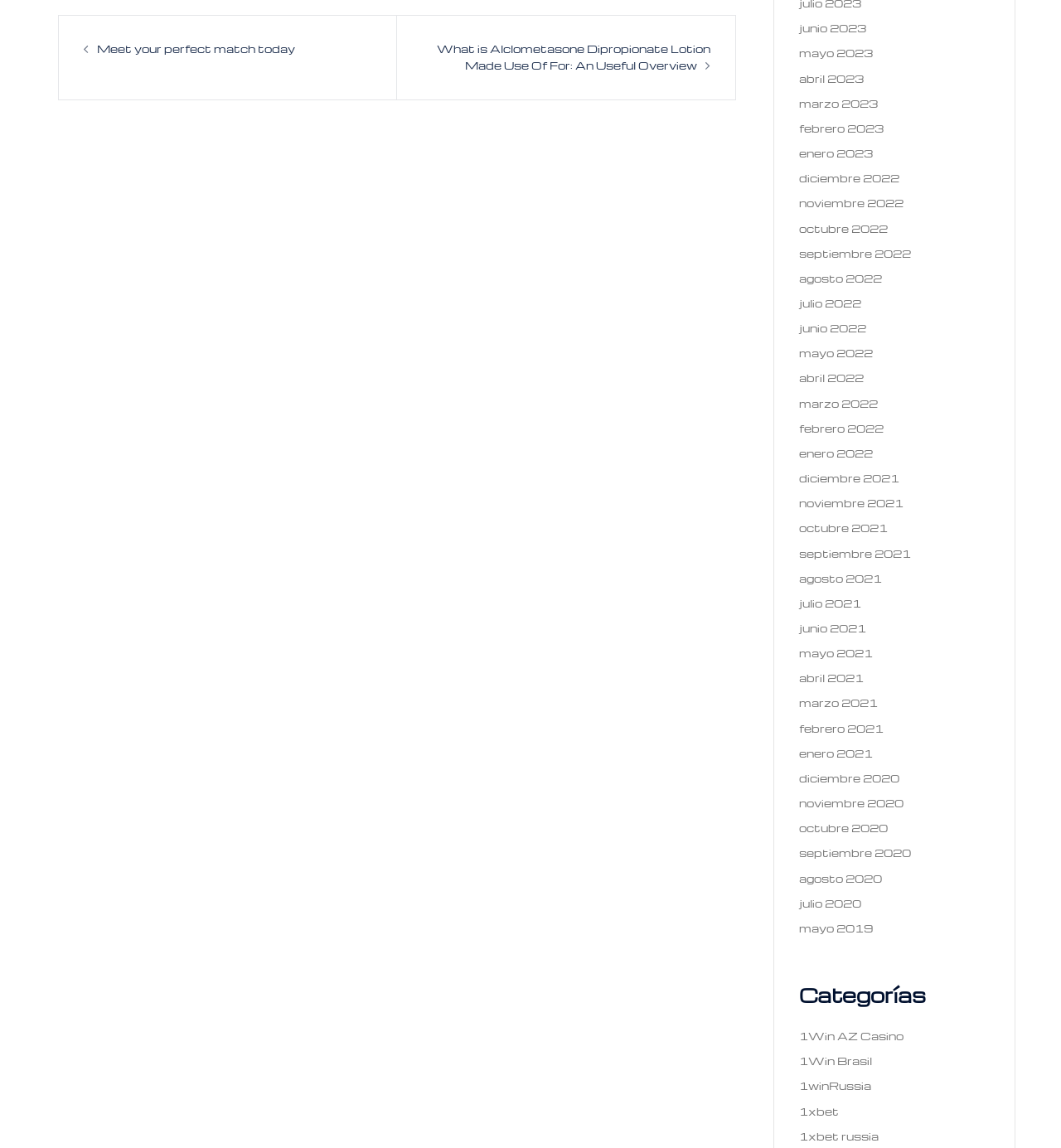Provide a brief response in the form of a single word or phrase:
What is the main navigation category?

Categorías